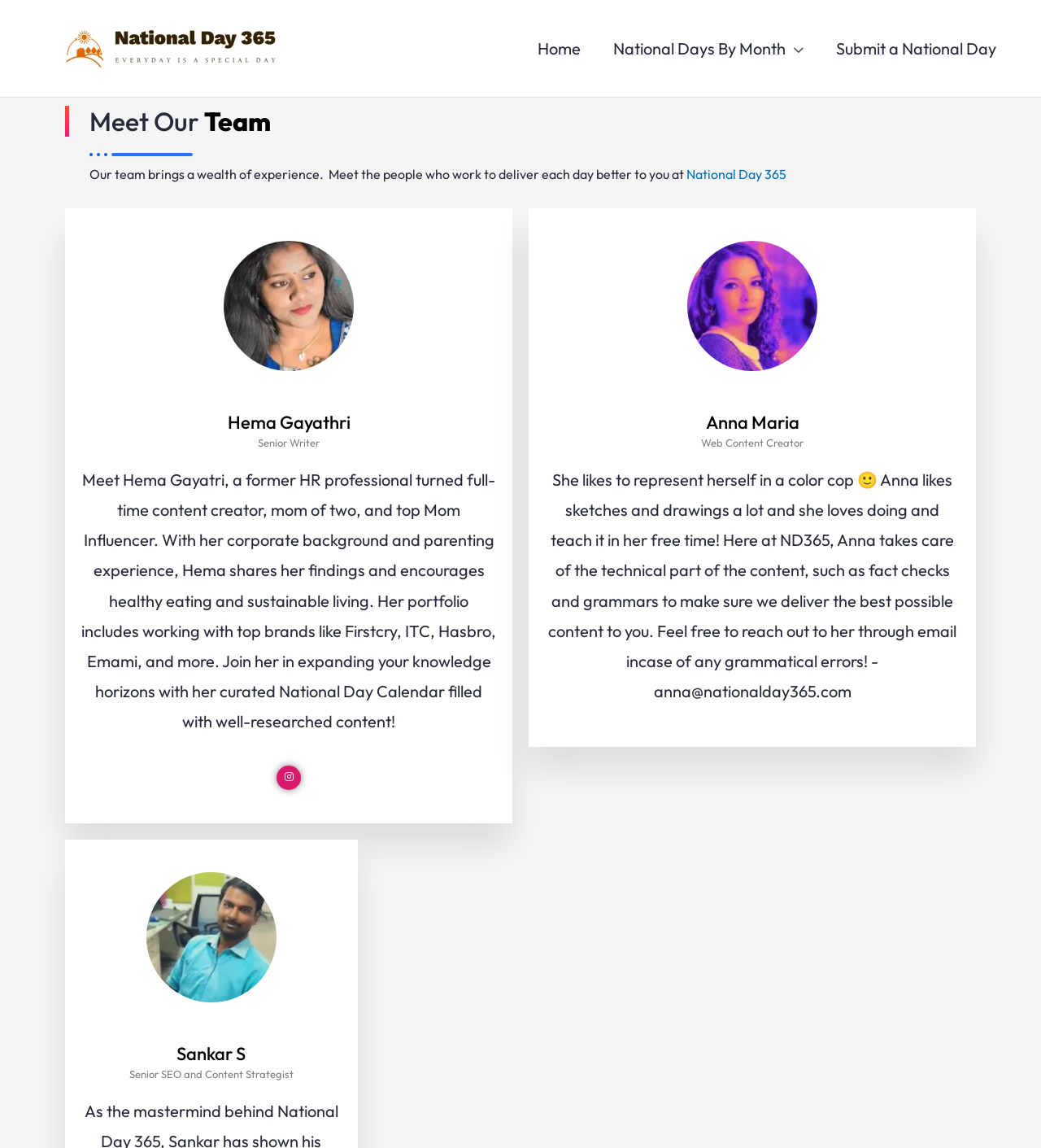Give a one-word or phrase response to the following question: How many team members are featured on this page?

3